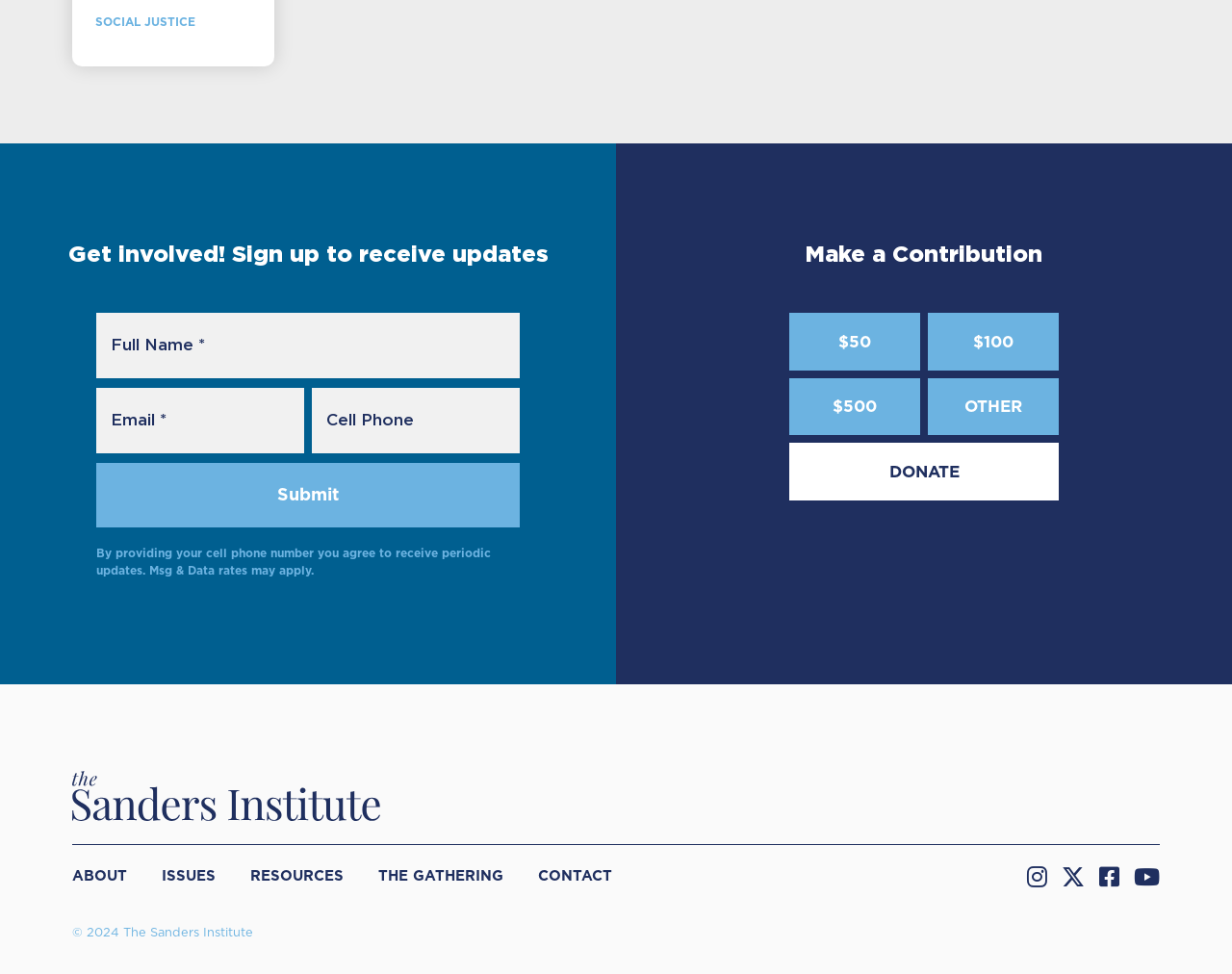Give the bounding box coordinates for the element described as: "name="input_2" placeholder="Full Name *"".

[0.078, 0.322, 0.422, 0.389]